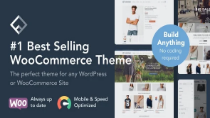Generate a detailed explanation of the scene depicted in the image.

The image highlights the #1 Best Selling WooCommerce Theme, aimed at providing an ideal solution for any WordPress or WooCommerce site. It showcases various features that make it user-friendly and highly customizable, emphasizing its compatibility with mobile devices and its optimization for speed. The tagline "Build Anything" underscores its versatility, asserting that no coding skills are necessary to get started. Accompanying icons indicate that the theme is always up to date and offers seamless integration with WooCommerce, ensuring a robust e-commerce experience. This visual serves as an enticing invitation for users seeking to create engaging online stores or portfolios.